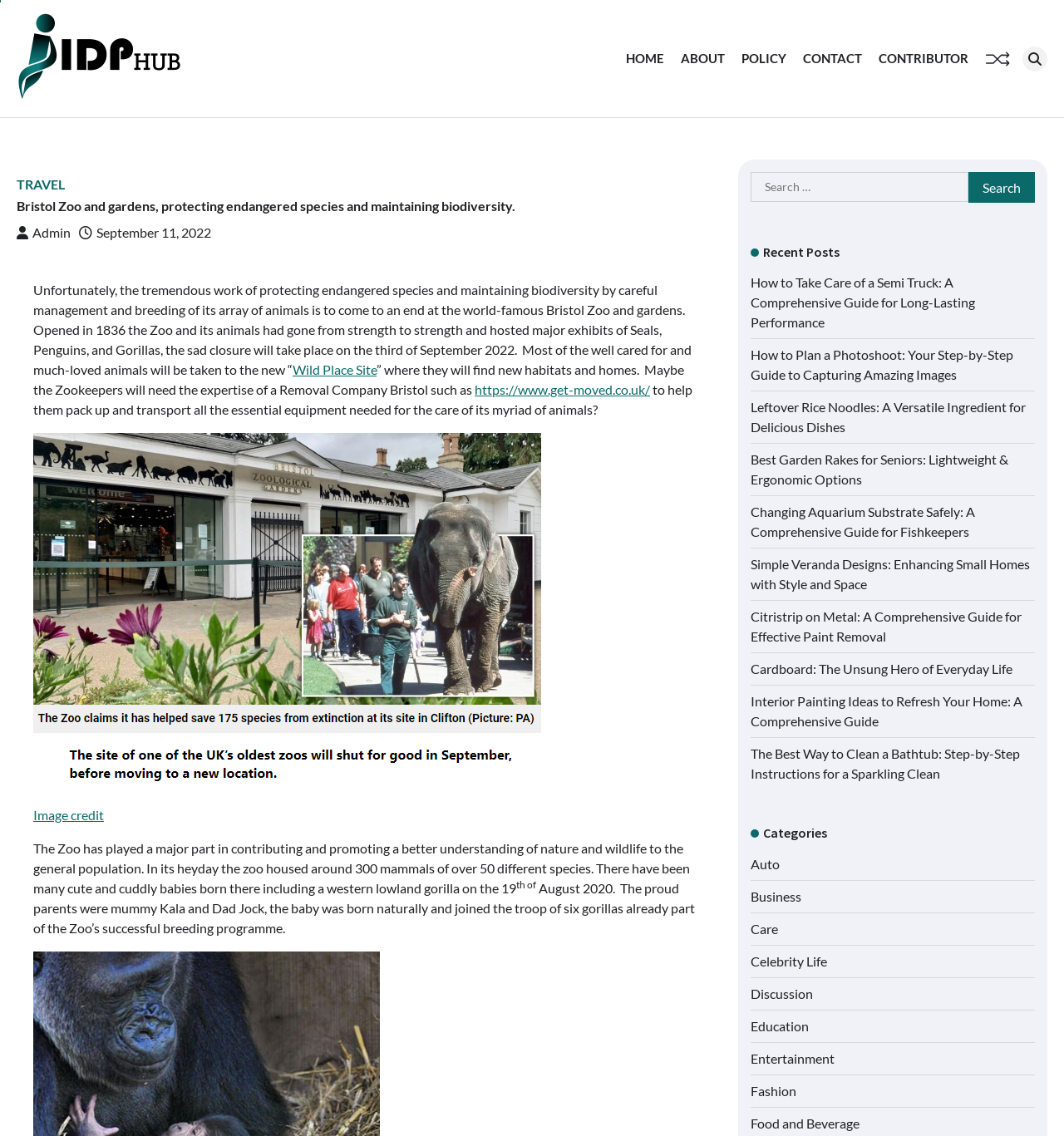What is the name of the zoo mentioned in the article?
Using the image, provide a detailed and thorough answer to the question.

I found the answer by reading the first heading element which says 'Bristol Zoo and gardens, protecting endangered species and maintaining biodiversity.'